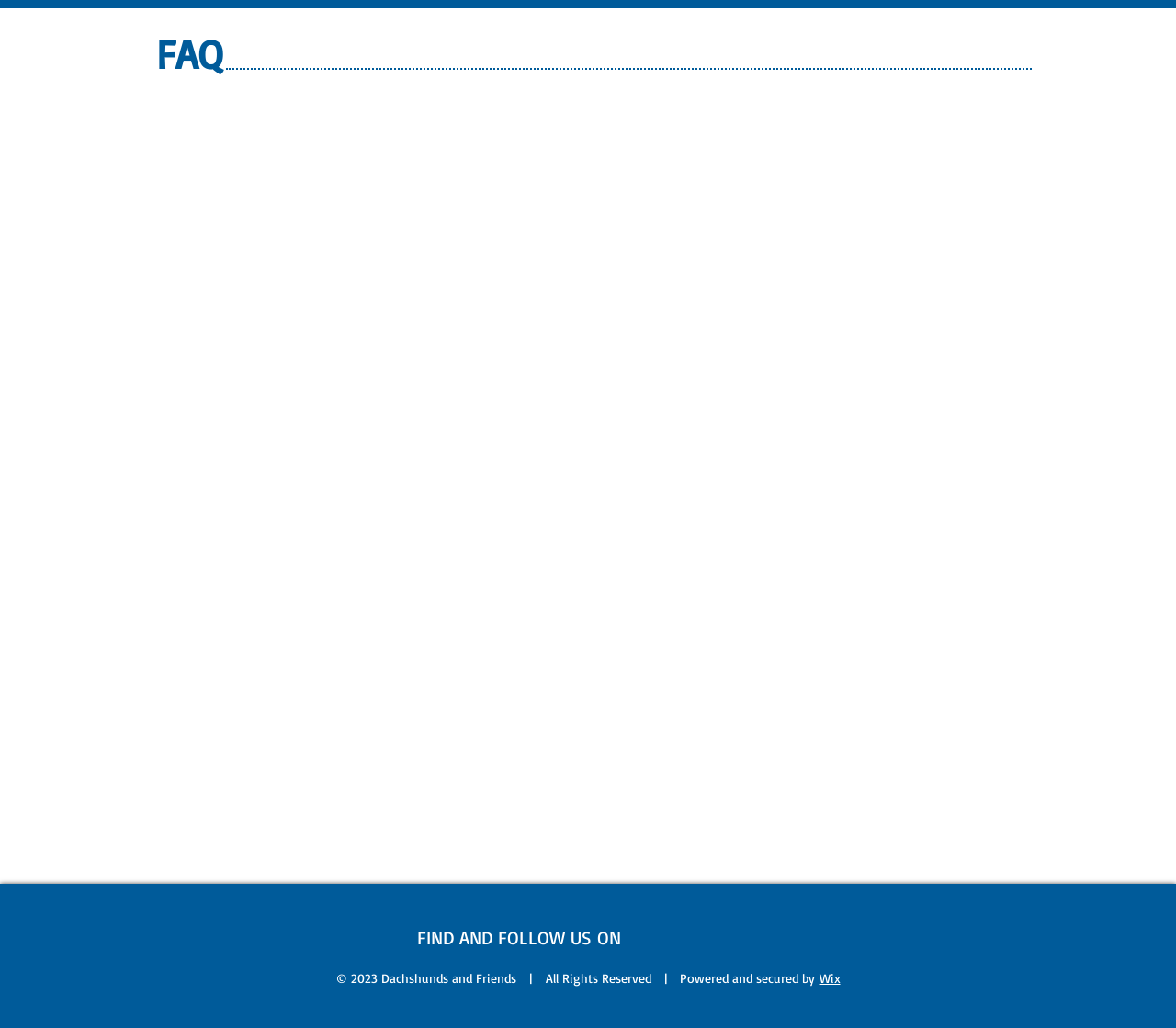What type of content is available in the iframe?
Look at the image and respond with a single word or a short phrase.

FAQ